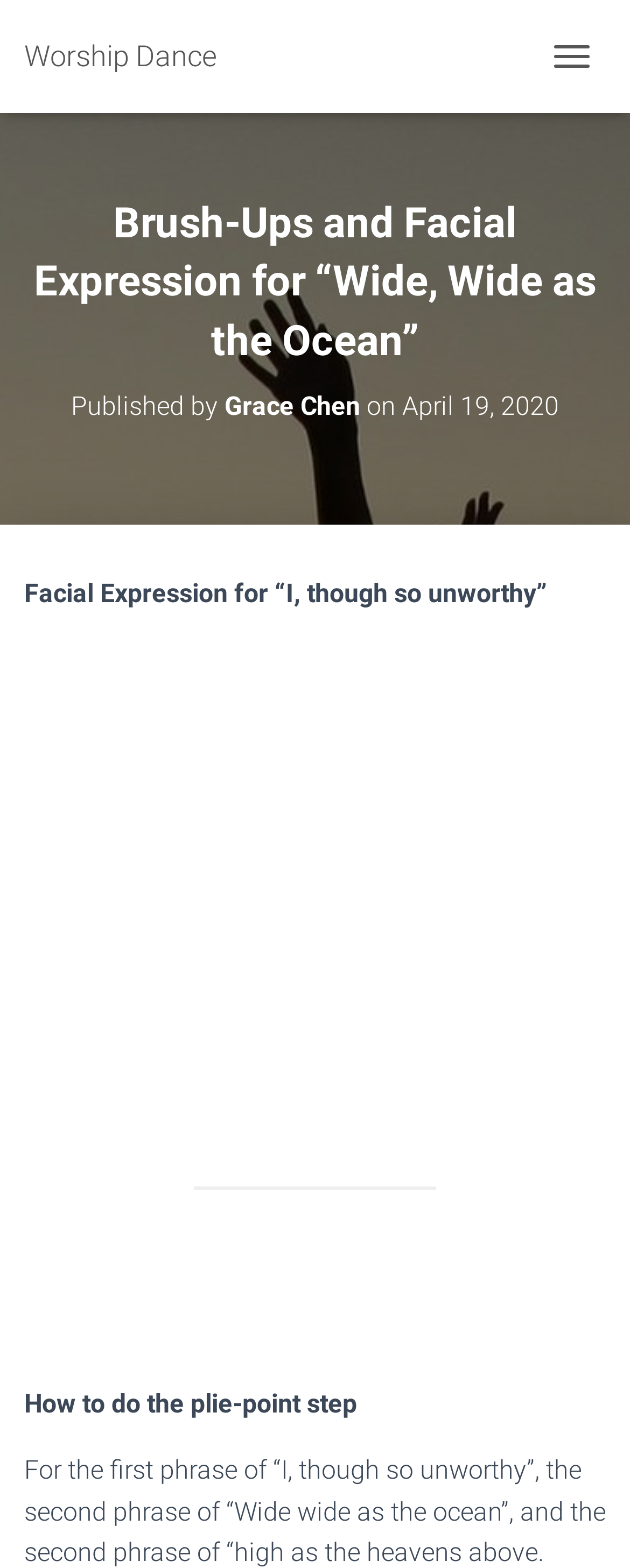What is the type of step described in the article?
Please provide a comprehensive answer based on the visual information in the image.

The type of step described in the article can be found by looking at the text at the bottom of the page, which is 'How to do the plié-point step'.